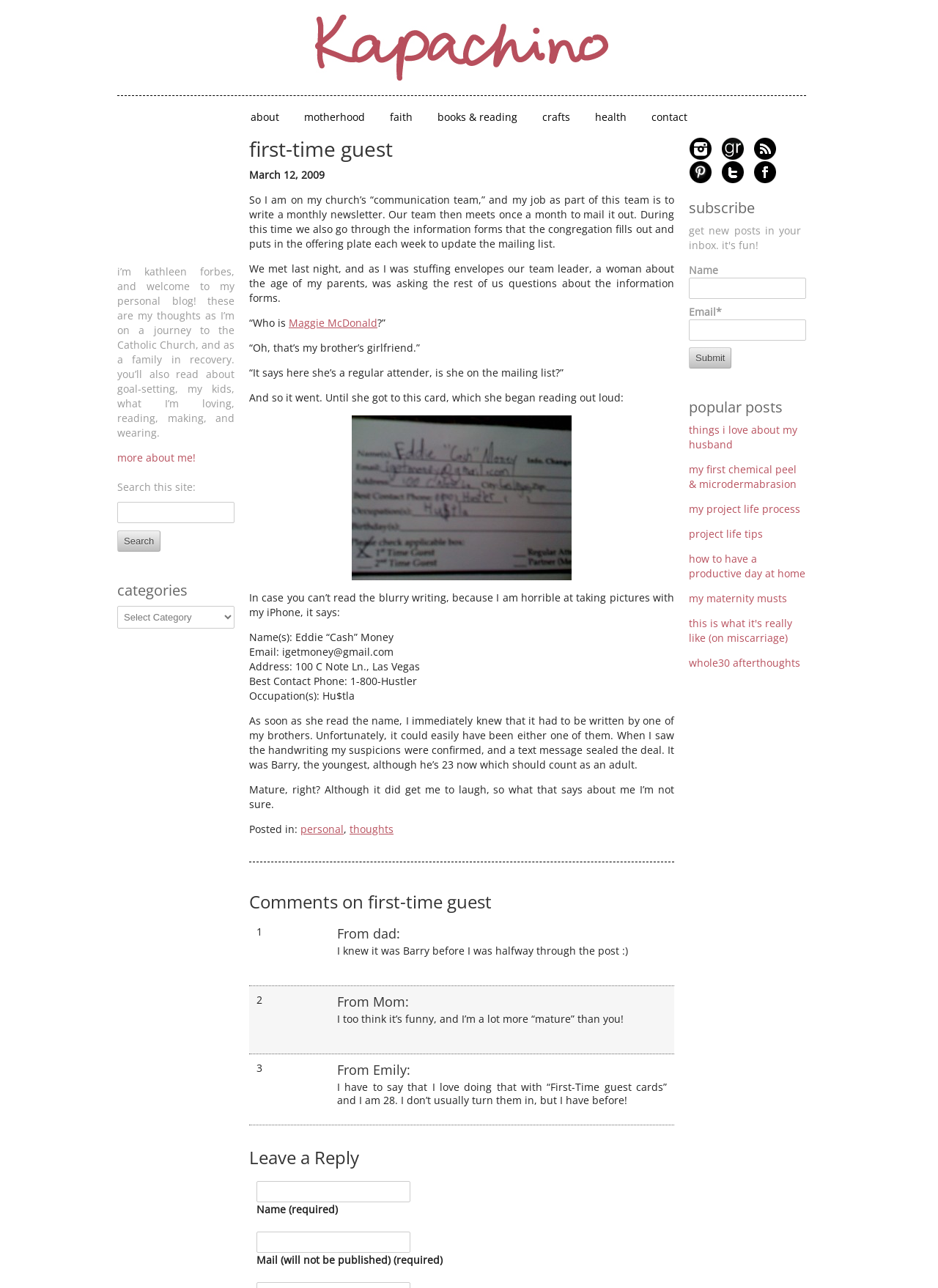How many comments are there on the article 'first-time guest'?
Using the image as a reference, answer with just one word or a short phrase.

3